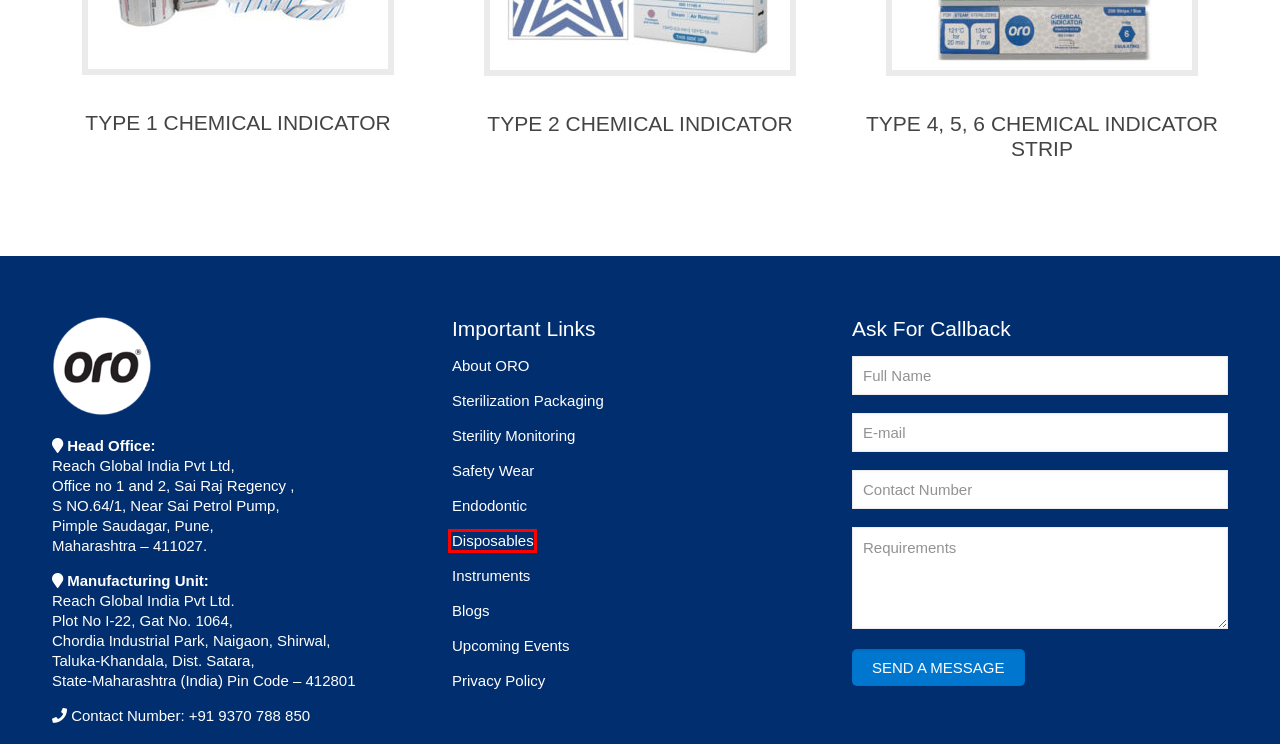Examine the screenshot of a webpage featuring a red bounding box and identify the best matching webpage description for the new page that results from clicking the element within the box. Here are the options:
A. STERILIZATION PACKAGING - ORO
B. INSTRUMENTS - ORO
C. DISPOSABLES - ORO
D. EVENTS - ORO
E. SAFETY WEAR - ORO
F. HOME - ORO
G. PRIVACY POLICY - ORO
H. BLOGS - ORO

C